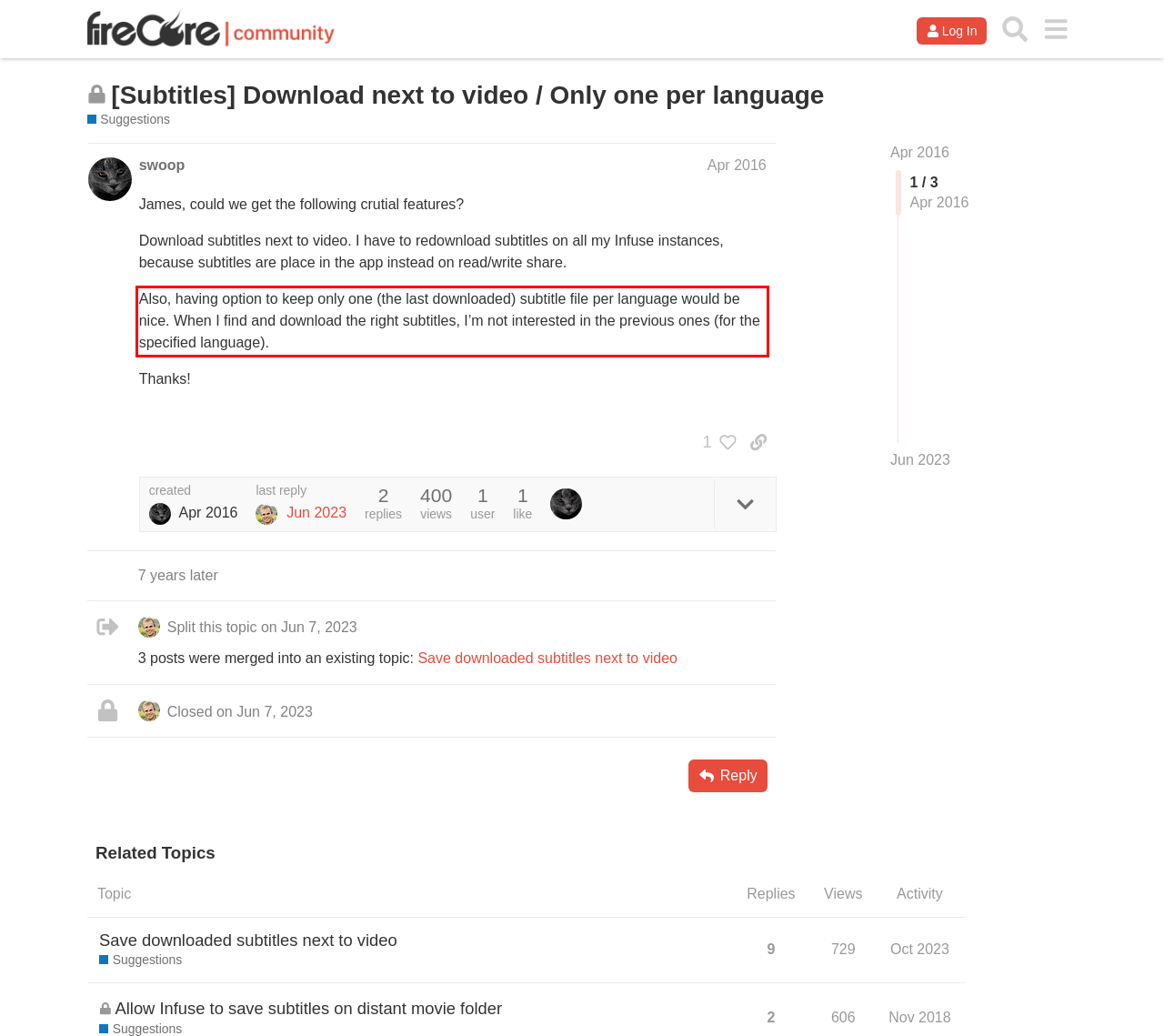Given a screenshot of a webpage, locate the red bounding box and extract the text it encloses.

Also, having option to keep only one (the last downloaded) subtitle file per language would be nice. When I find and download the right subtitles, I’m not interested in the previous ones (for the specified language).